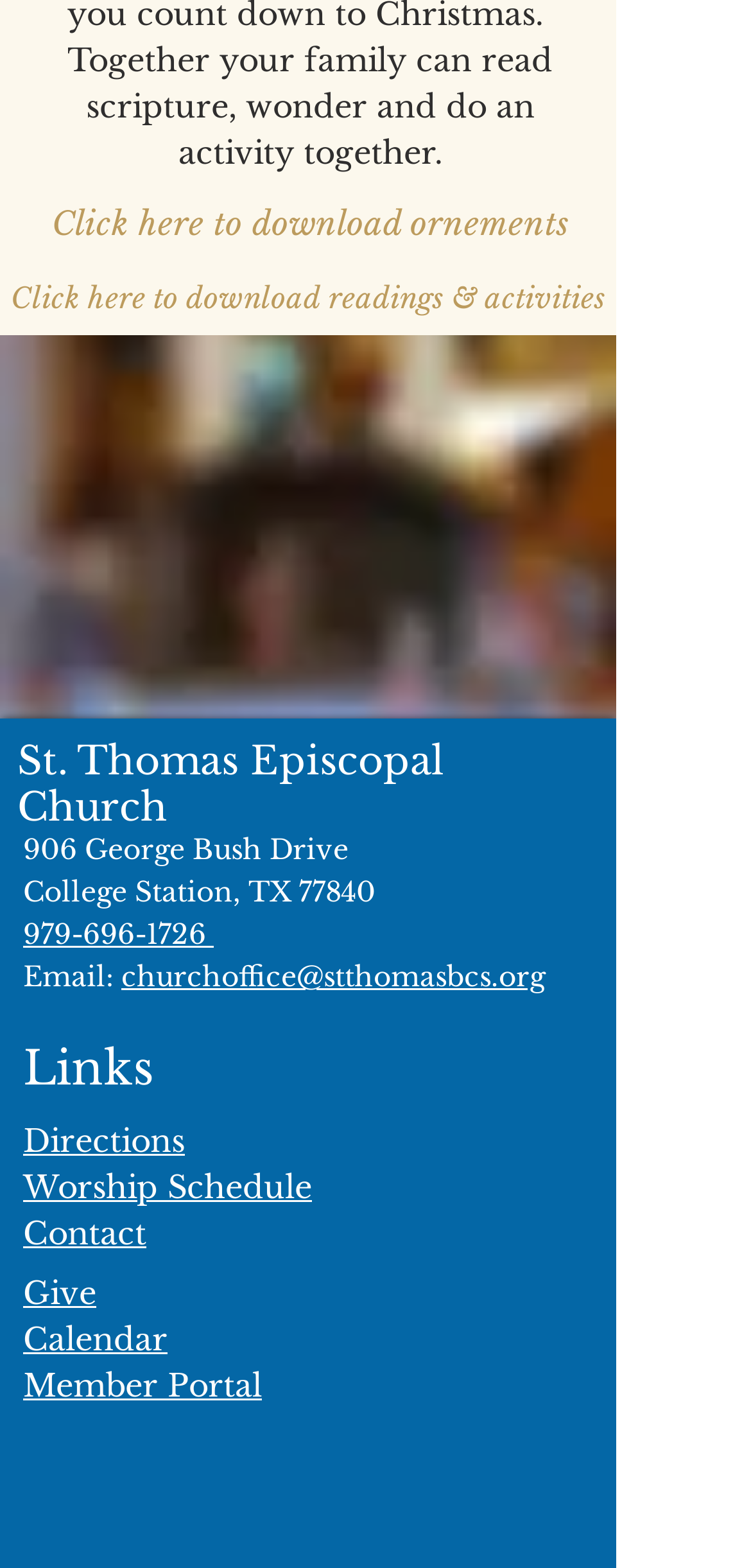Find the bounding box coordinates for the area you need to click to carry out the instruction: "Click to download ornaments". The coordinates should be four float numbers between 0 and 1, indicated as [left, top, right, bottom].

[0.059, 0.127, 0.767, 0.159]